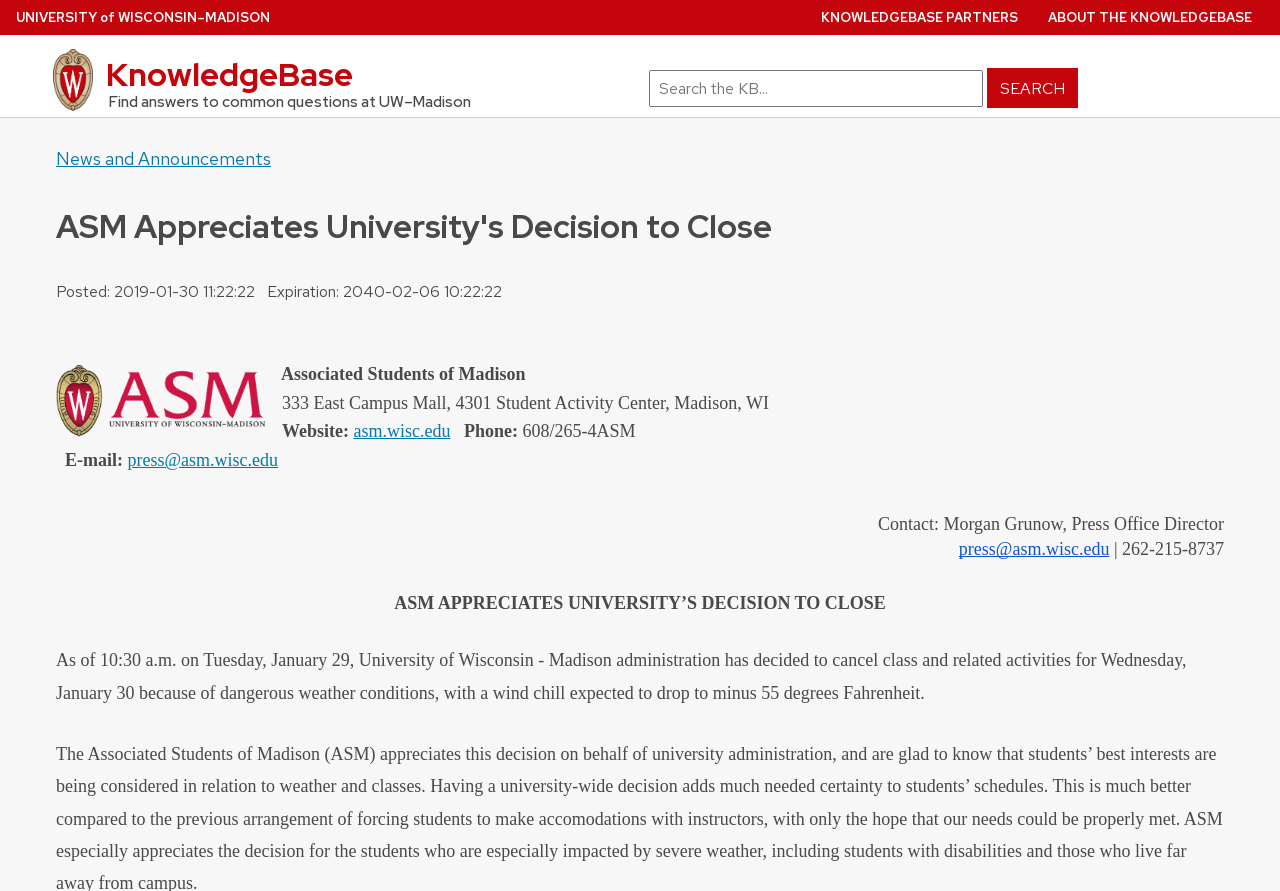Please find and give the text of the main heading on the webpage.

University of Wisconsin KnowledgeBase : ASM Appreciates University's Decision to Close